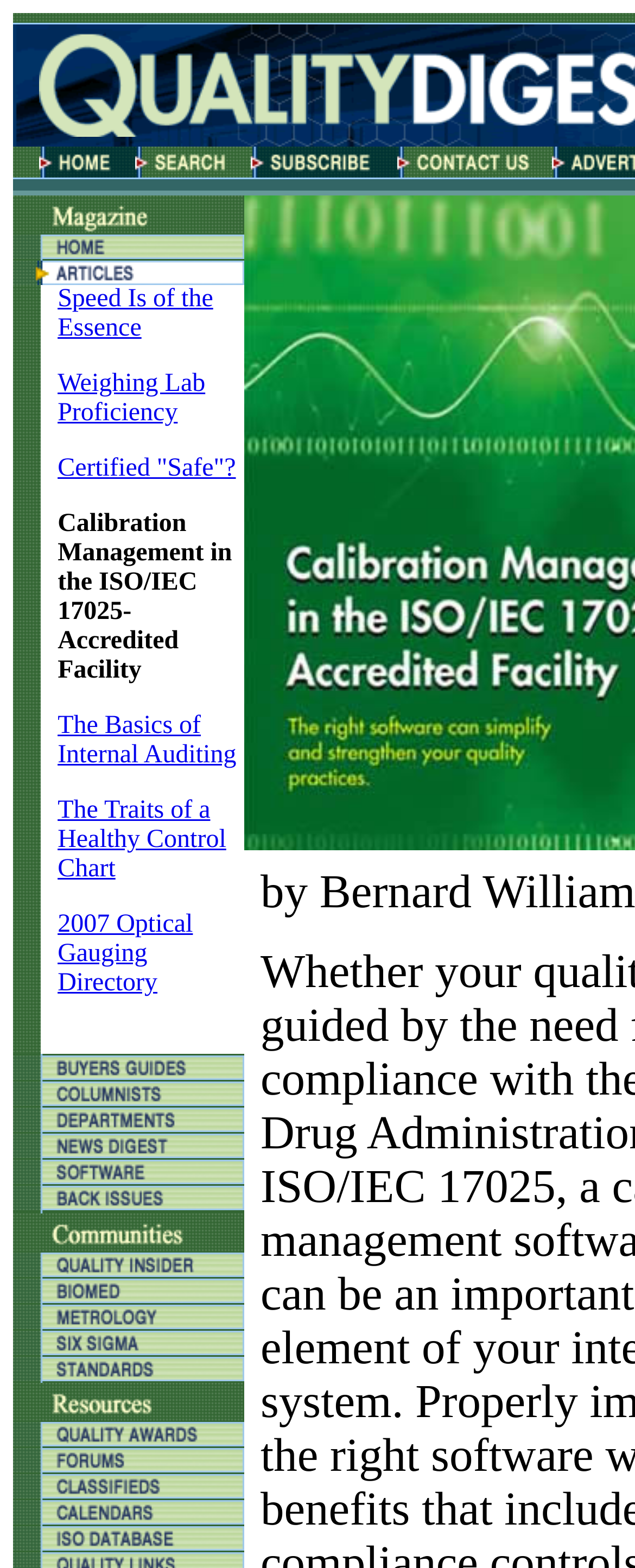Please determine the bounding box coordinates of the section I need to click to accomplish this instruction: "Search for something".

[0.213, 0.1, 0.395, 0.117]